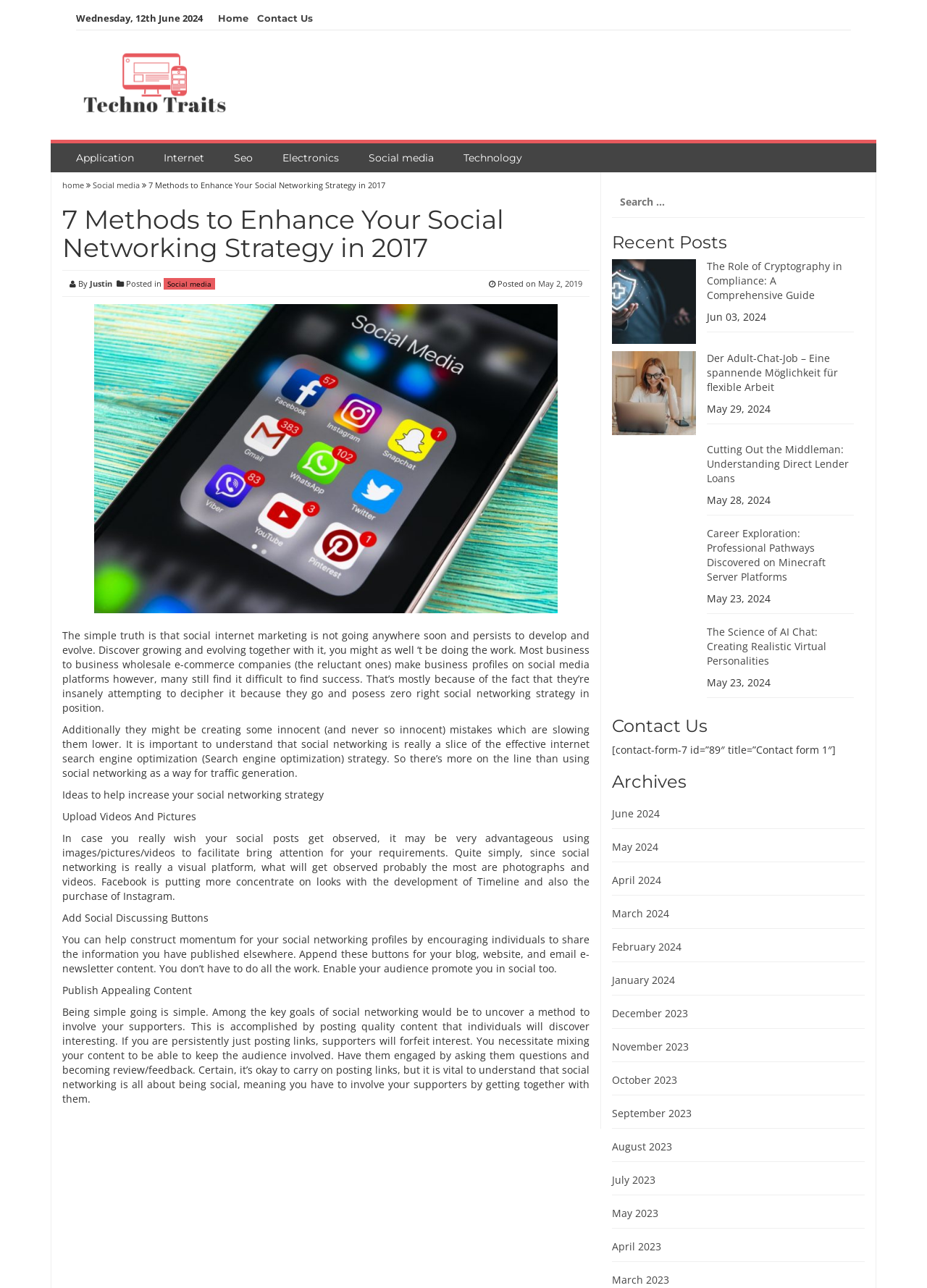Provide a single word or phrase to answer the given question: 
What is the date of the current webpage?

Wednesday, 12th June 2024